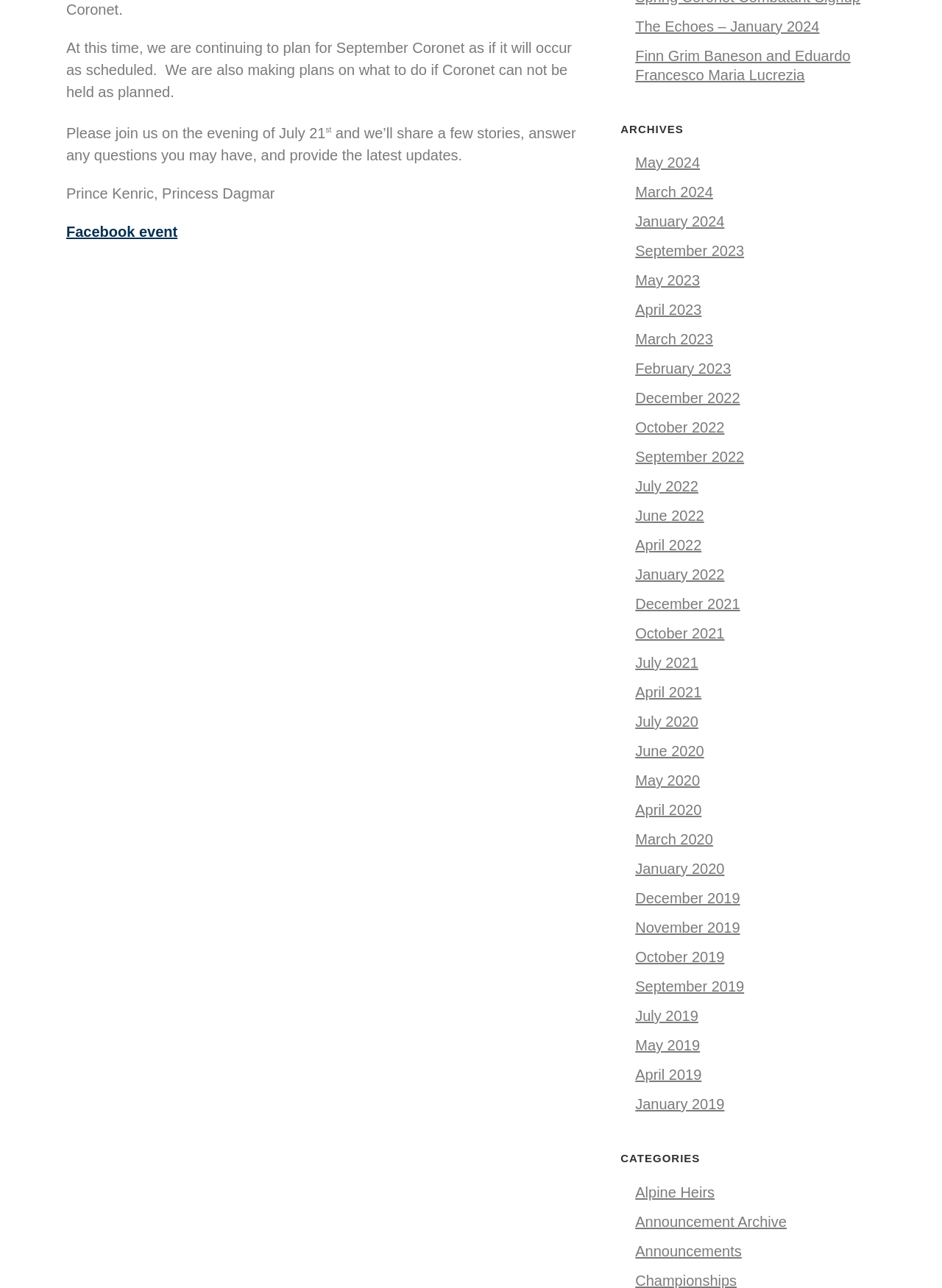Find the UI element described as: "The Echoes – January 2024" and predict its bounding box coordinates. Ensure the coordinates are four float numbers between 0 and 1, [left, top, right, bottom].

[0.674, 0.014, 0.87, 0.027]